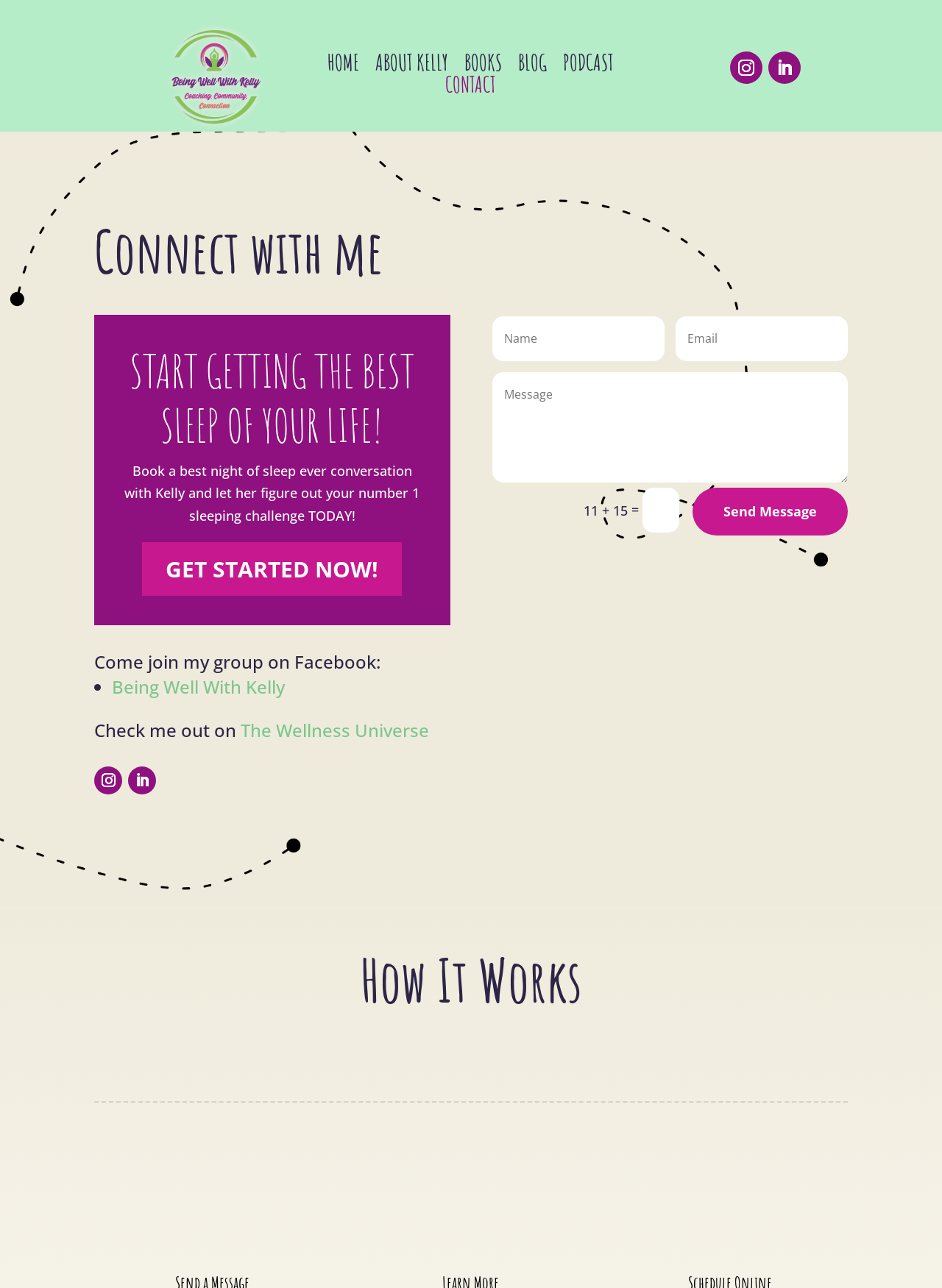What is the purpose of the 'GET STARTED NOW!' button?
Using the details from the image, give an elaborate explanation to answer the question.

The button 'GET STARTED NOW!' is located near the text 'Book a best night of sleep ever conversation with Kelly and let her figure out your number 1 sleeping challenge TODAY!' which suggests that the button is used to initiate the process of booking a sleep consultation with Kelly.